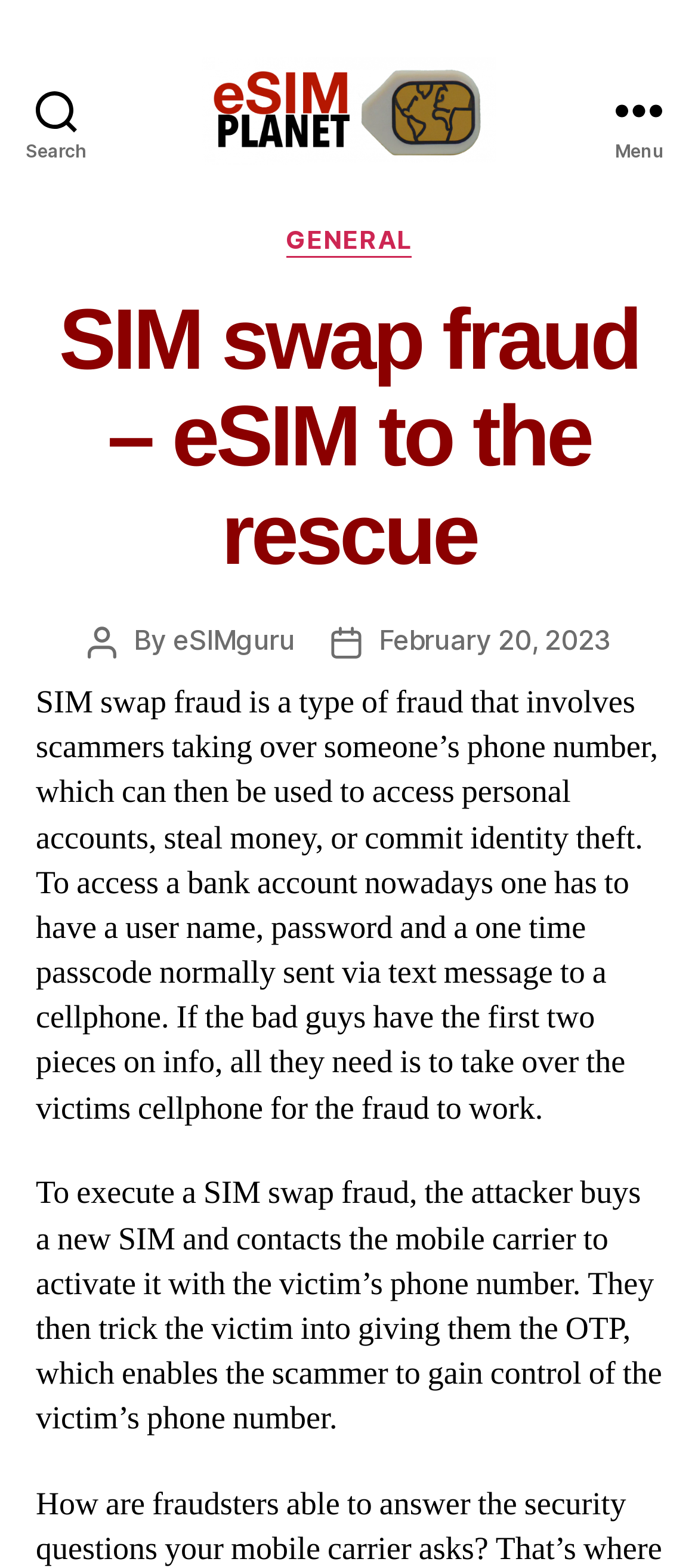When was the article published?
Examine the image closely and answer the question with as much detail as possible.

I found the answer by looking at the link element with the text 'February 20, 2023' which is located near the post author, indicating that it is the publication date.